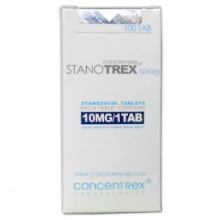How many tablets are included in the package?
Please provide a single word or phrase answer based on the image.

100